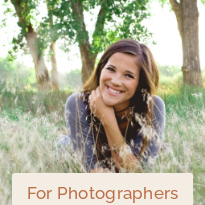Provide a one-word or short-phrase response to the question:
What is the purpose of the banner?

for photographers